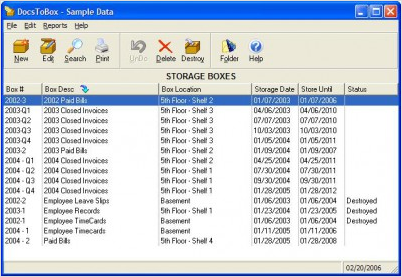Generate a detailed caption that describes the image.

The image displays a screenshot of the software application "DocsToBox 1.2," used for tracking and managing paper documents in storage. The user interface showcases a list of storage boxes, complete with details such as the box ID (Box ID column), a brief description of the contents (Box Desc column), the location of each box (Box Location), the storage dates, and the status of each box. Notably, entries include various types of documents such as "2002 Paid Bills" and "Closed Invoices," along with their respective locations and storage dates, illustrating the software's functionality in organizing and tracking archived records. The interface includes buttons for creating new entries, searching, printing, and managing files, emphasizing its user-friendly design for efficient document management.